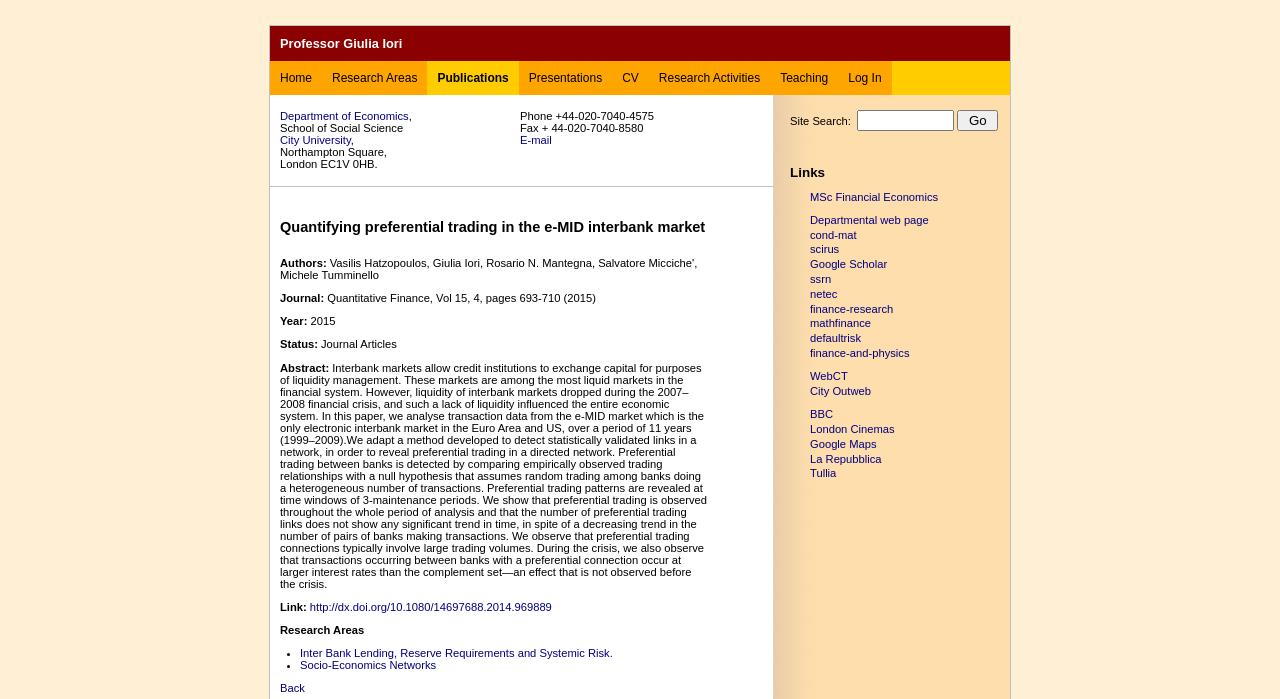Locate the bounding box of the UI element based on this description: "Departmental web page". Provide four float numbers between 0 and 1 as [left, top, right, bottom].

[0.633, 0.306, 0.726, 0.323]